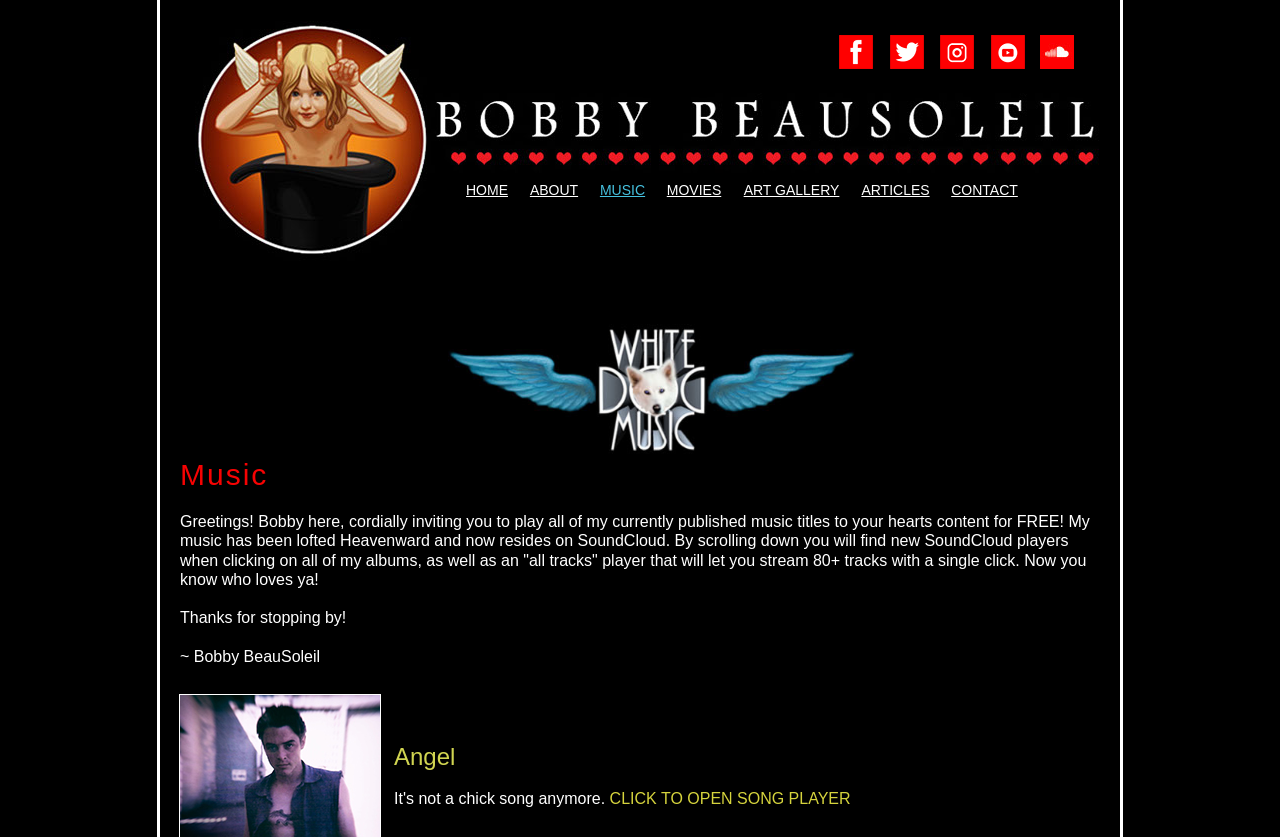Please give the bounding box coordinates of the area that should be clicked to fulfill the following instruction: "click on the MUSIC link". The coordinates should be in the format of four float numbers from 0 to 1, i.e., [left, top, right, bottom].

[0.46, 0.202, 0.512, 0.249]